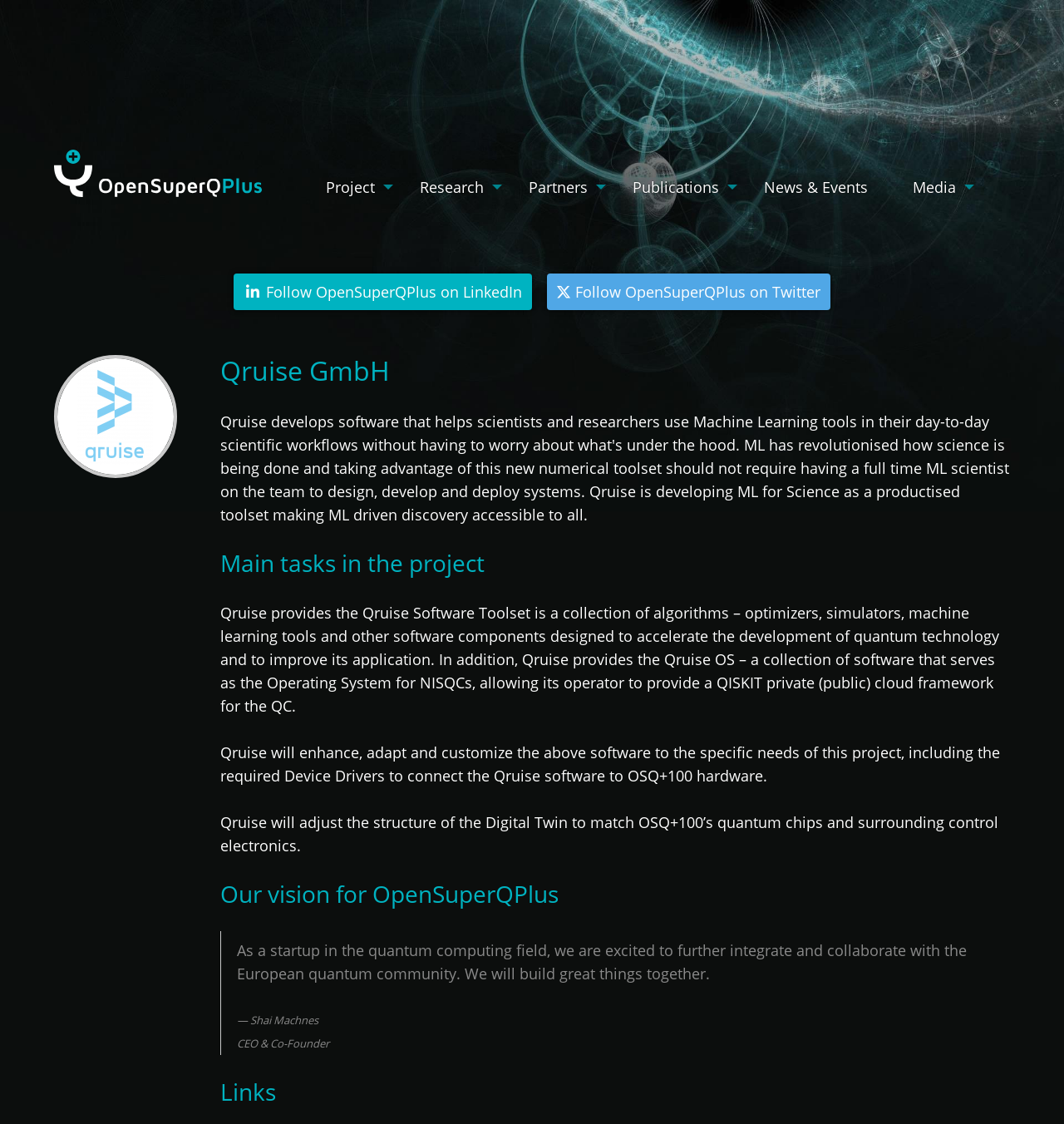Determine the bounding box coordinates of the section I need to click to execute the following instruction: "Click on the OpenSuperQPlus logo". Provide the coordinates as four float numbers between 0 and 1, i.e., [left, top, right, bottom].

[0.051, 0.133, 0.246, 0.179]